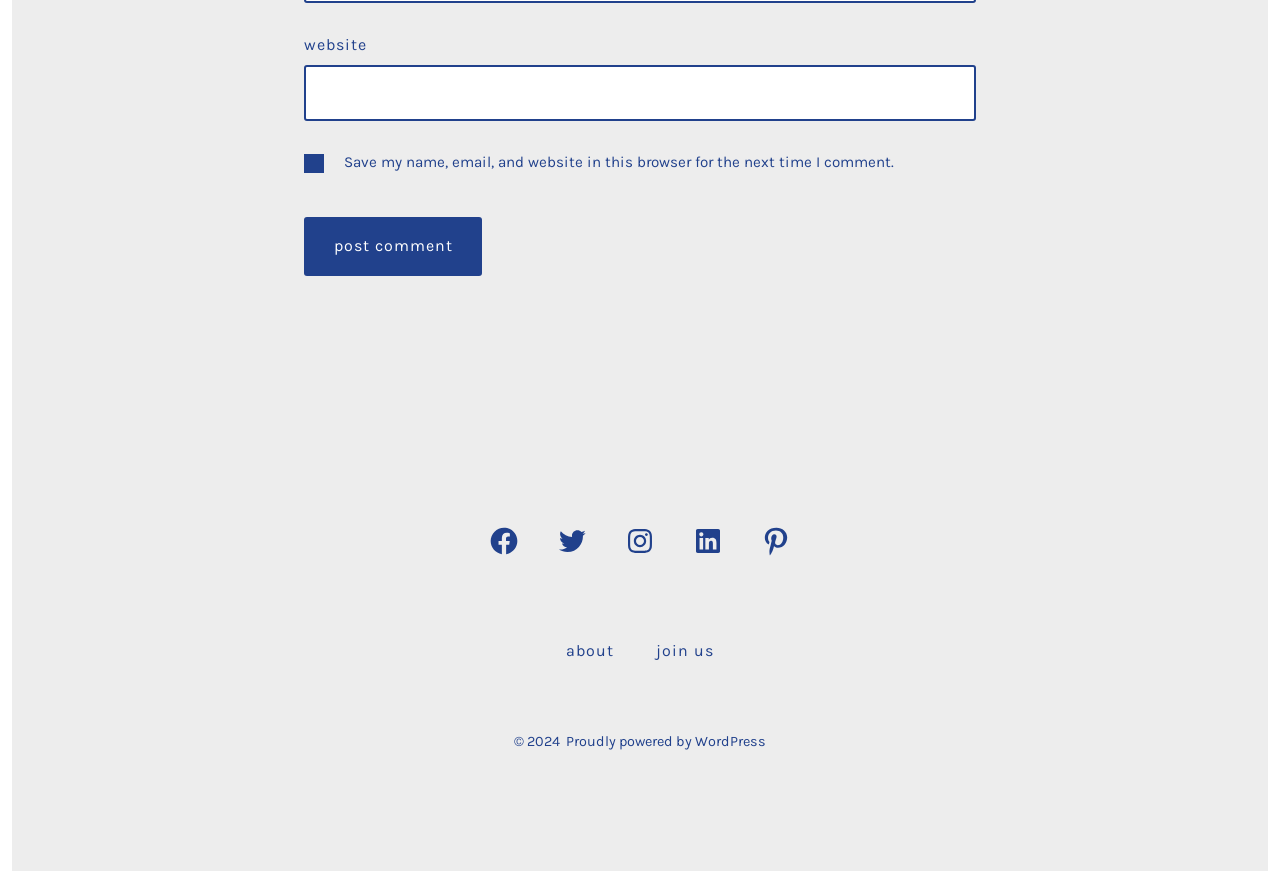Please find the bounding box for the following UI element description. Provide the coordinates in (top-left x, top-left y, bottom-right x, bottom-right y) format, with values between 0 and 1: name="submit" value="Post Comment"

[0.238, 0.245, 0.377, 0.312]